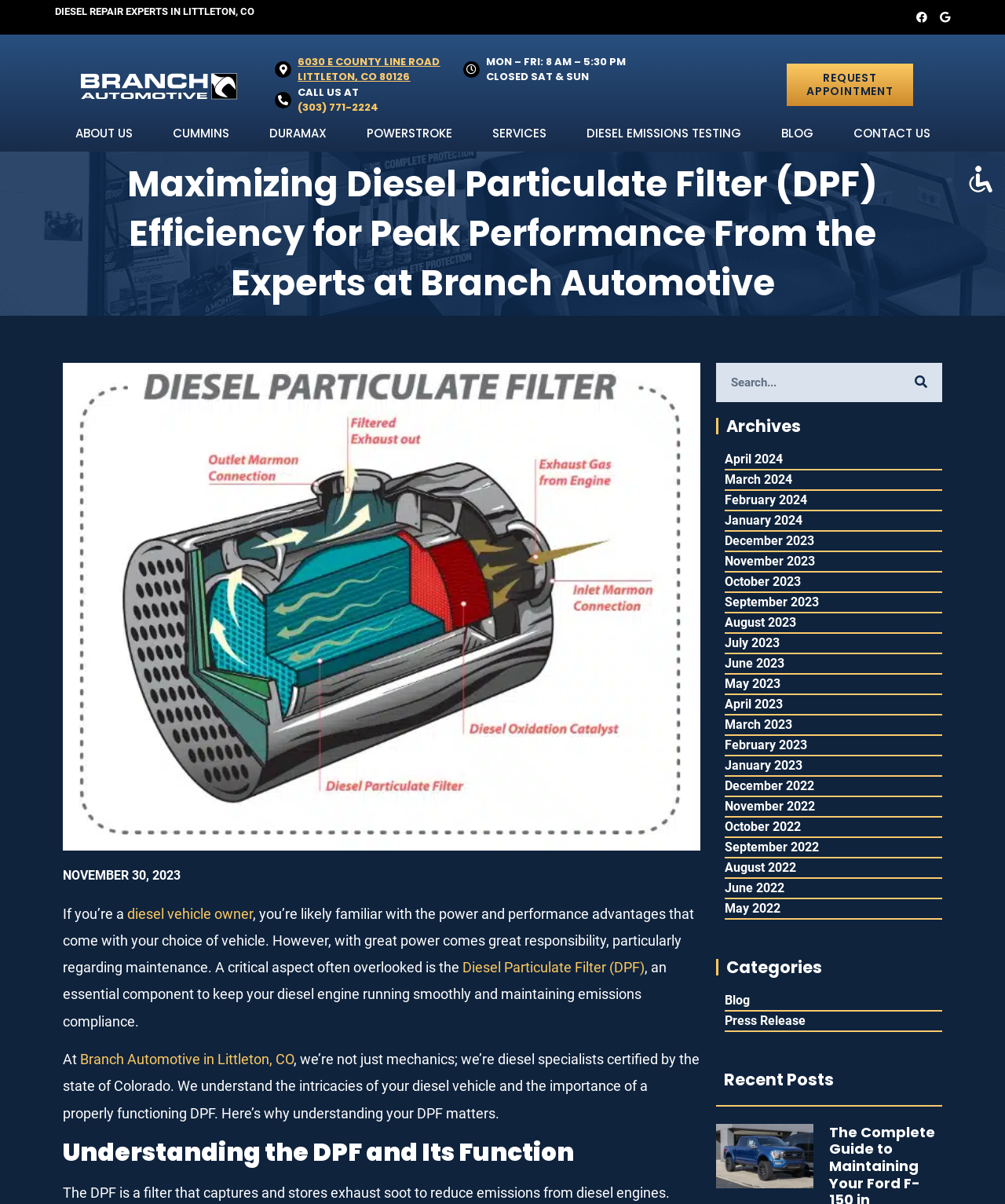Using the information in the image, give a comprehensive answer to the question: 
What is the address of the diesel repair service location?

The address is mentioned in the link '6030 E COUNTY LINE ROAD LITTLETON, CO 80126'.